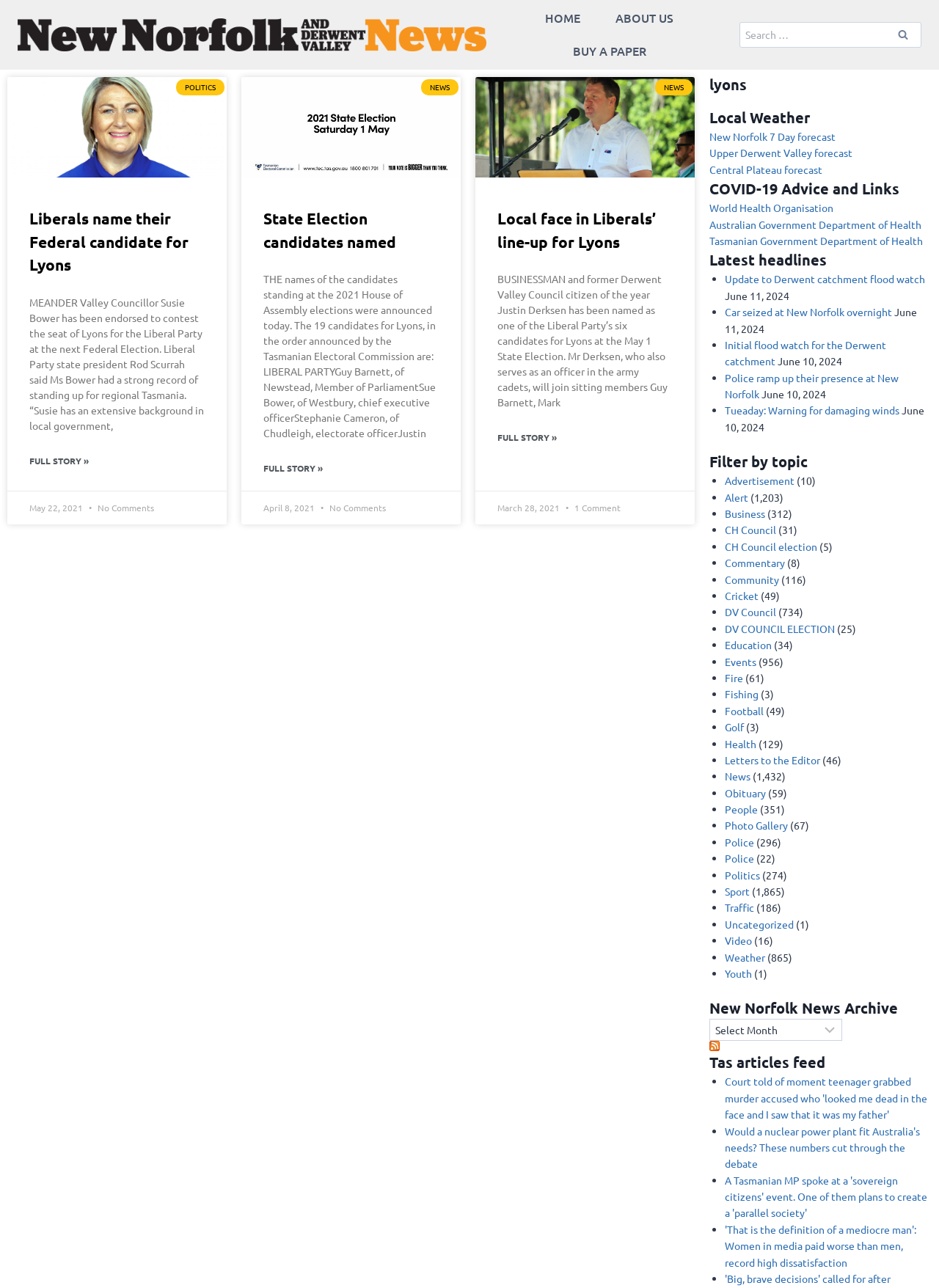Locate the bounding box coordinates of the clickable region necessary to complete the following instruction: "Read more about Local face in Liberals’ line-up for Lyons". Provide the coordinates in the format of four float numbers between 0 and 1, i.e., [left, top, right, bottom].

[0.53, 0.335, 0.593, 0.345]